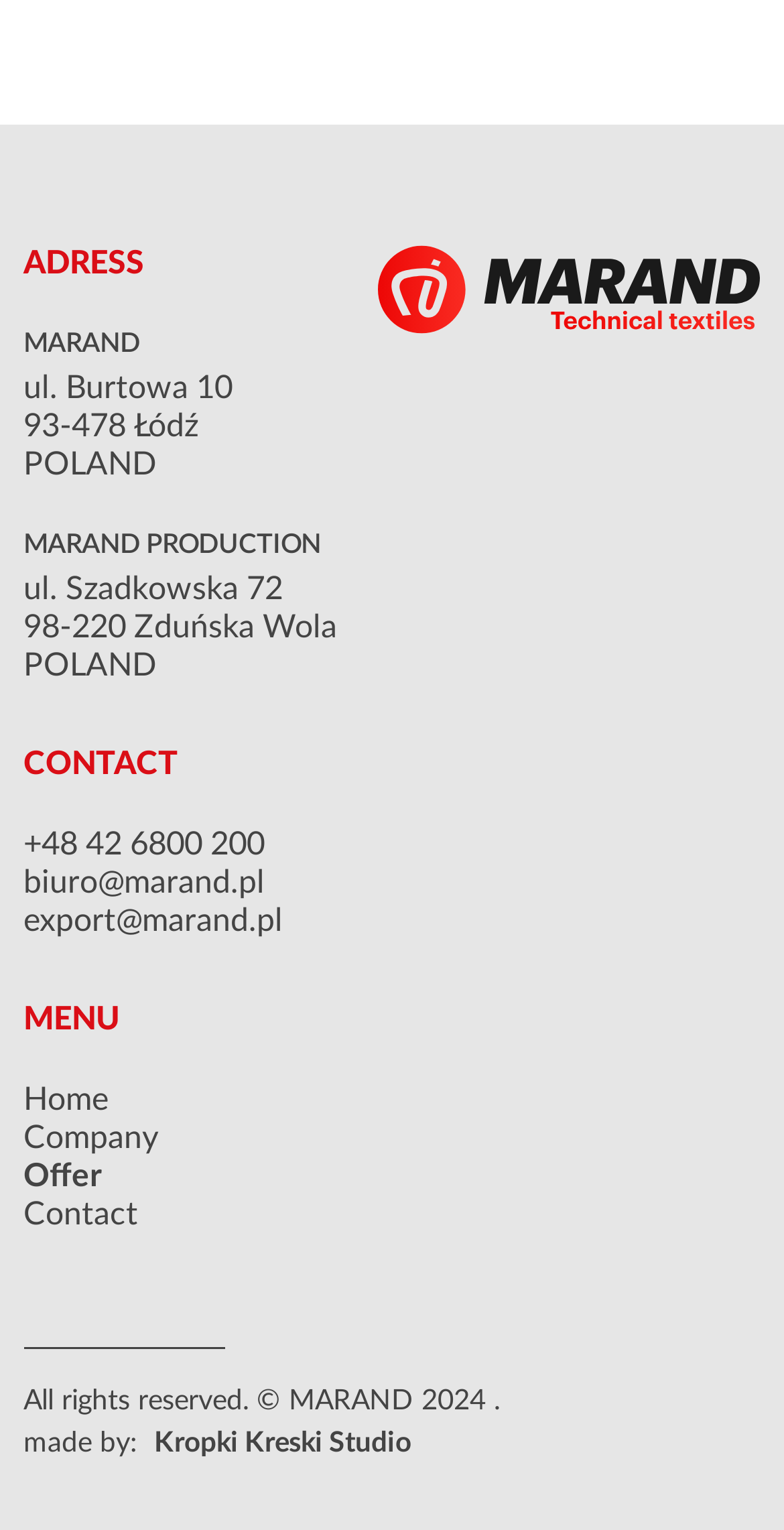Select the bounding box coordinates of the element I need to click to carry out the following instruction: "Go to the home page".

[0.03, 0.708, 0.138, 0.73]